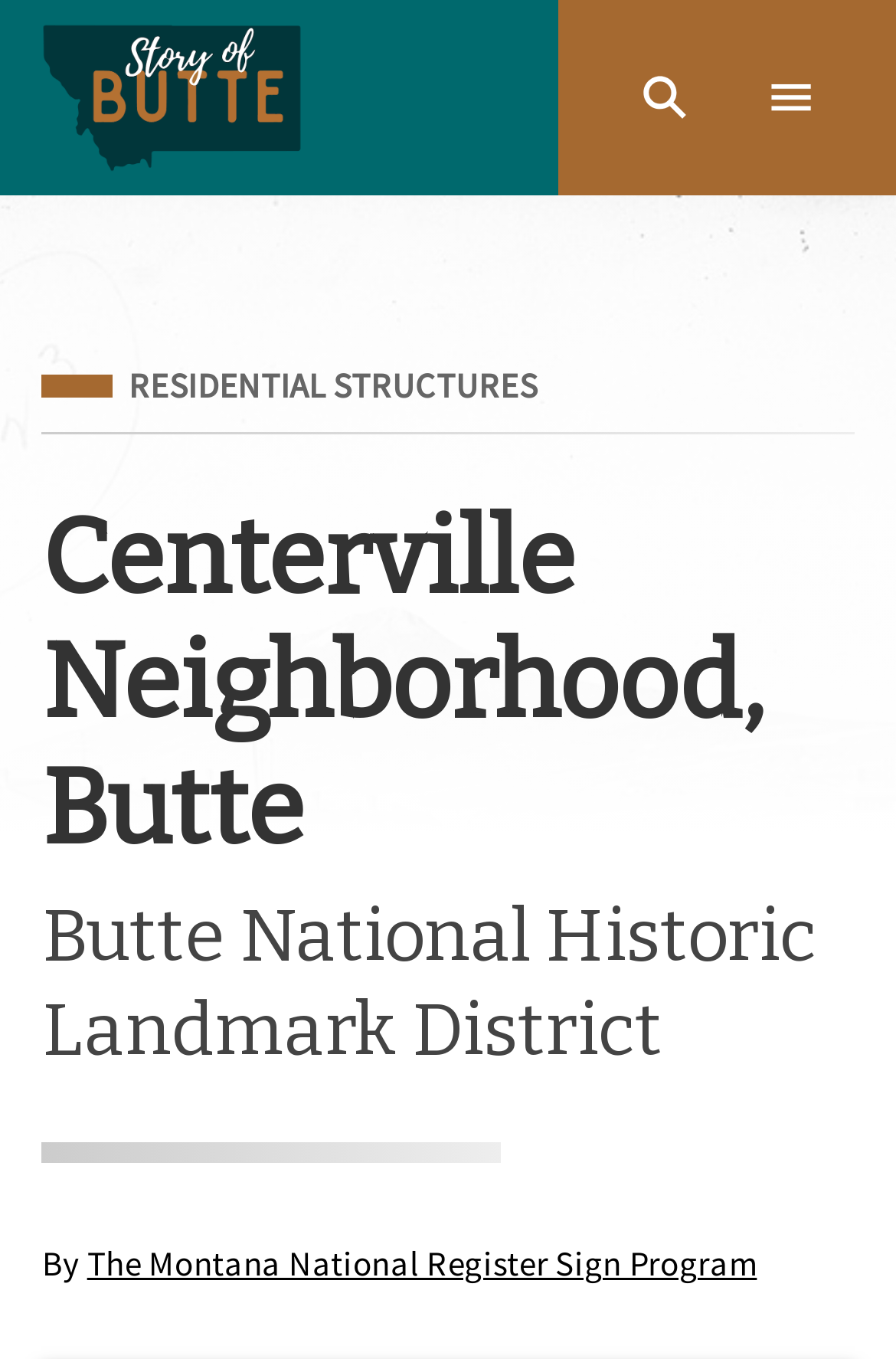Given the content of the image, can you provide a detailed answer to the question?
What is the name of the program mentioned on this webpage?

I identified the answer by looking at the link element 'The Montana National Register Sign Program' which is a child element of the main content area, indicating that the program is relevant to the context of the webpage.